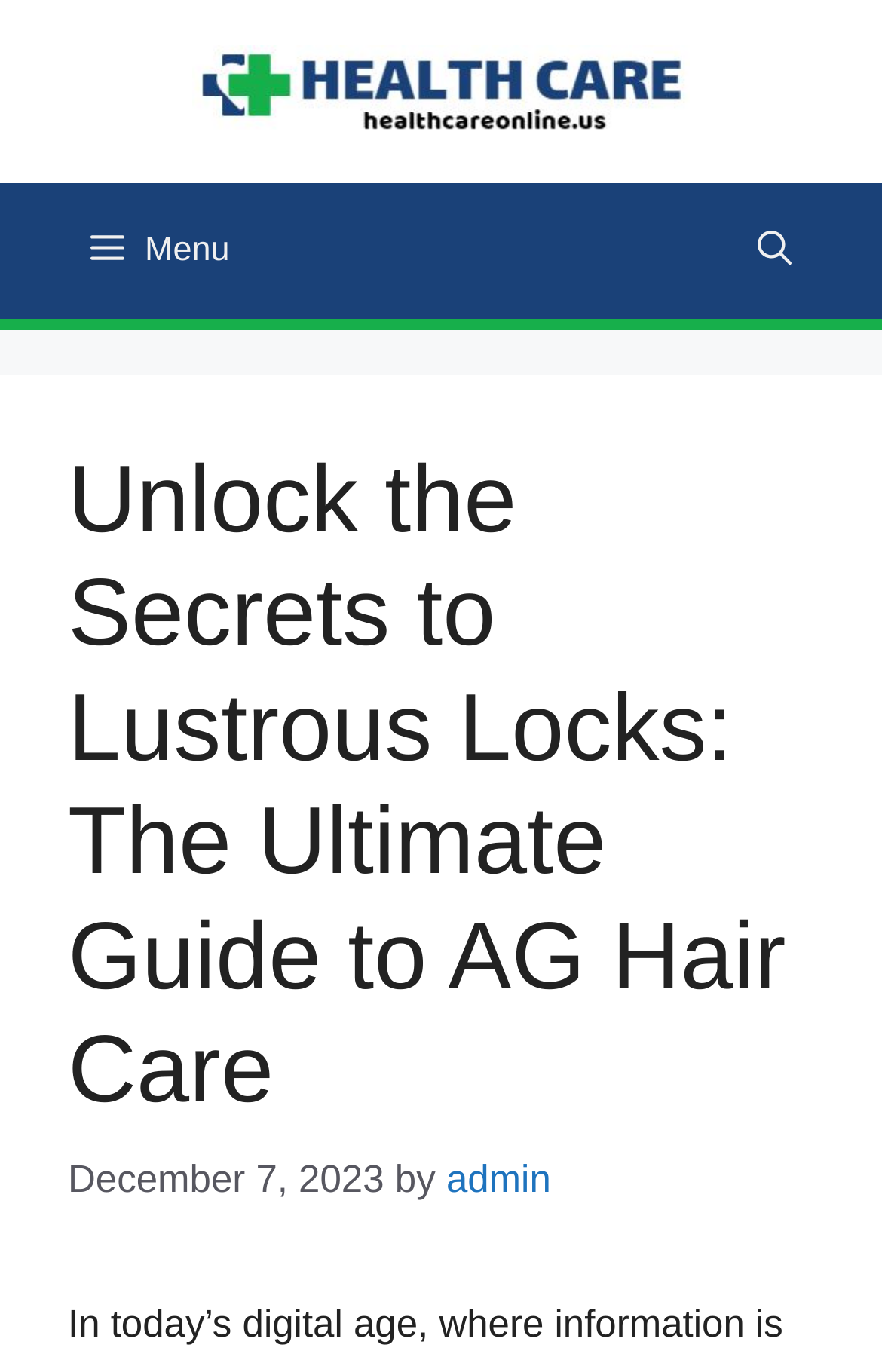Provide a one-word or brief phrase answer to the question:
What is the purpose of the button at the top right corner?

Open search